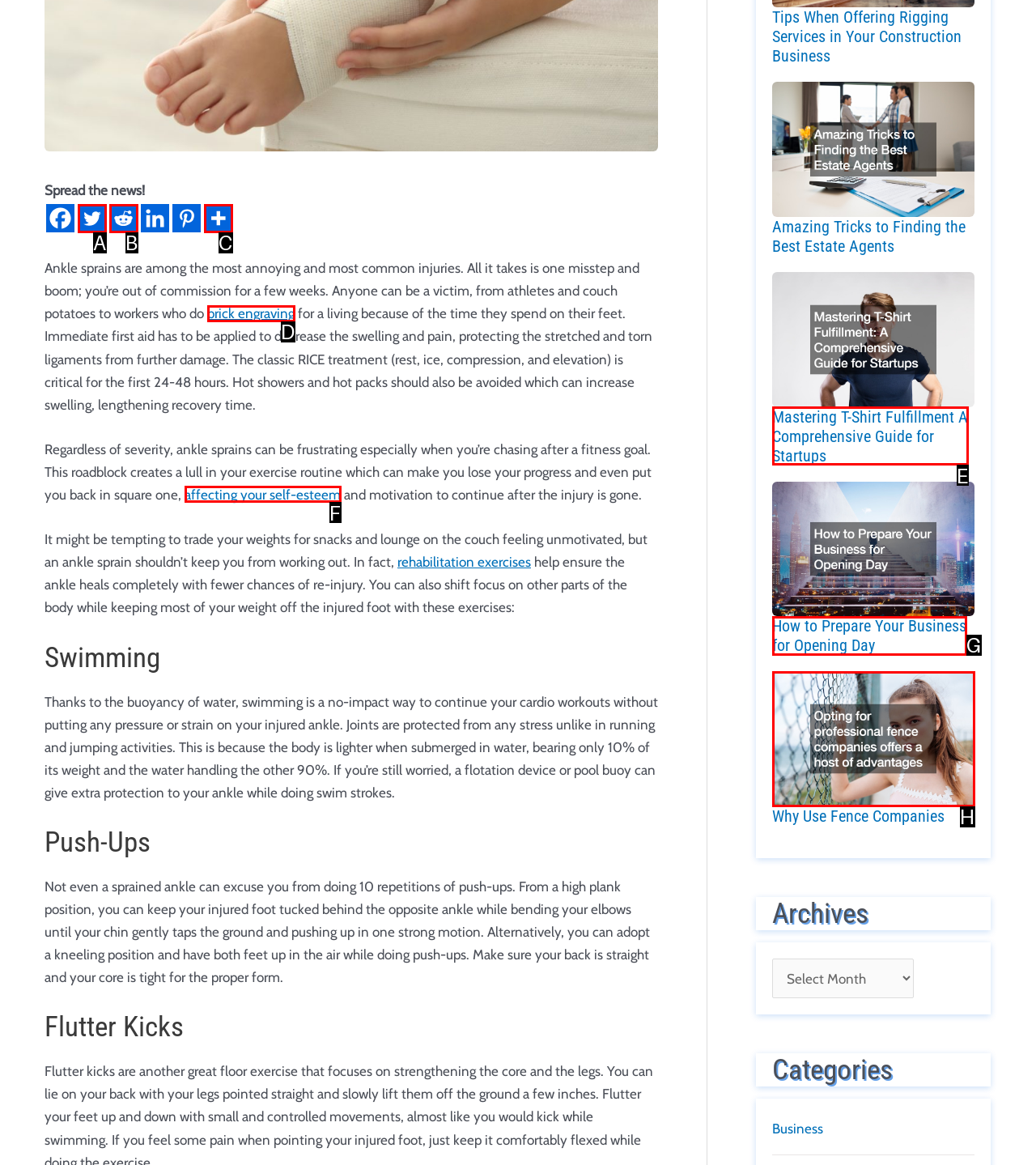Given the description: affecting your self-esteem, choose the HTML element that matches it. Indicate your answer with the letter of the option.

F